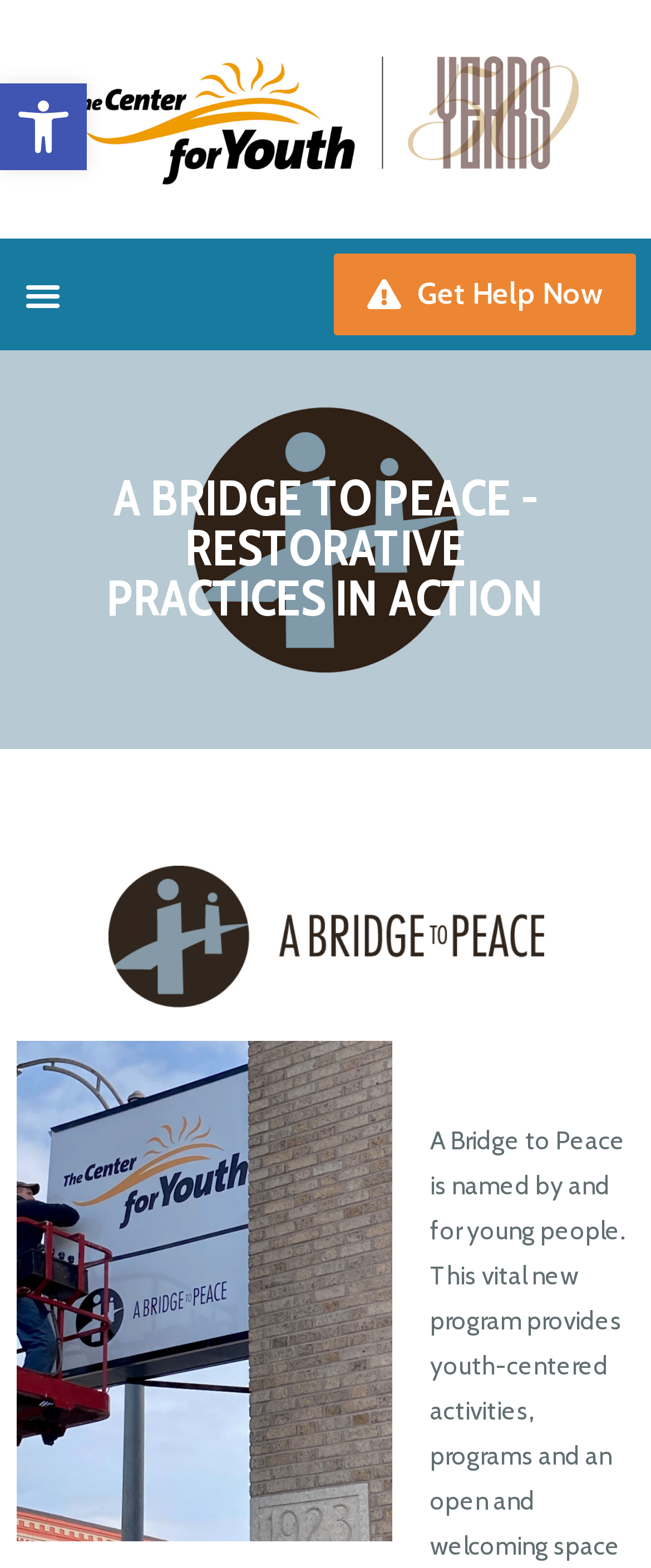What is the content of the heading below the top links?
Carefully analyze the image and provide a thorough answer to the question.

The heading below the top links has the text 'A BRIDGE TO PEACE - RESTORATIVE PRACTICES IN ACTION', which appears to be the title or slogan of the organization.